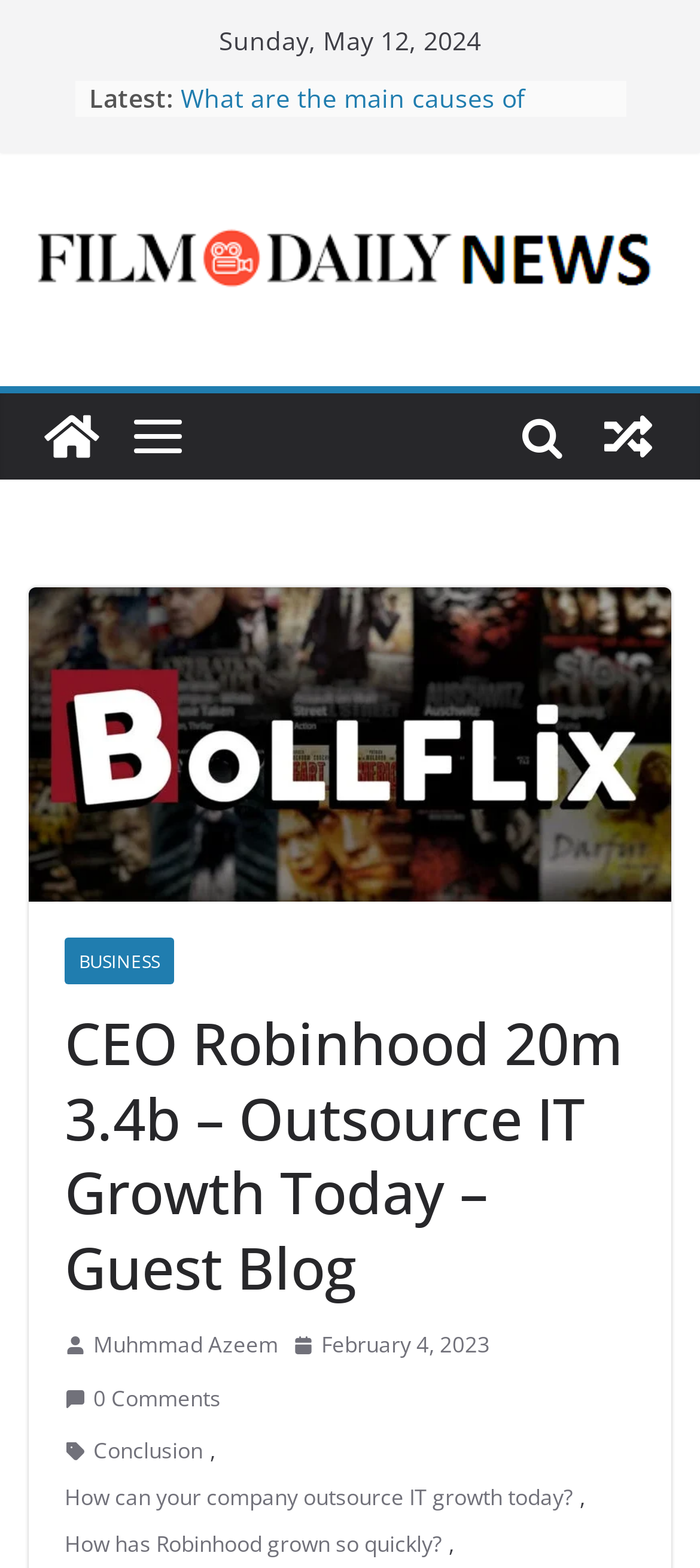Analyze the image and provide a detailed answer to the question: What is the name of the author of the article?

I found the name of the author by looking at the section below the main heading, where it says 'Muhmmad Azeem' in a link element.